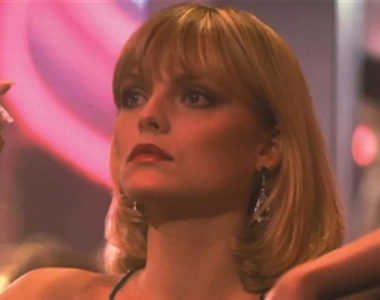Offer an in-depth caption of the image, mentioning all notable aspects.

The image features a glamorous woman with blonde hair styled in soft waves, elegantly dressed and adorned with sparkling earrings. She gazes thoughtfully, her expression conveying a sense of nostalgia or contemplation, while holding a cigarette delicately between her fingers. The vibrant colors and soft lighting in the background suggest a lively atmosphere, possibly a nightclub or social gathering, highlighting the allure and sophistication of the scene. This image is associated with the article titled "What is the 'Mob Wife Aesthetics'?", which likely explores themes of luxury, style, and the intriguing lives connected to this aesthetic.